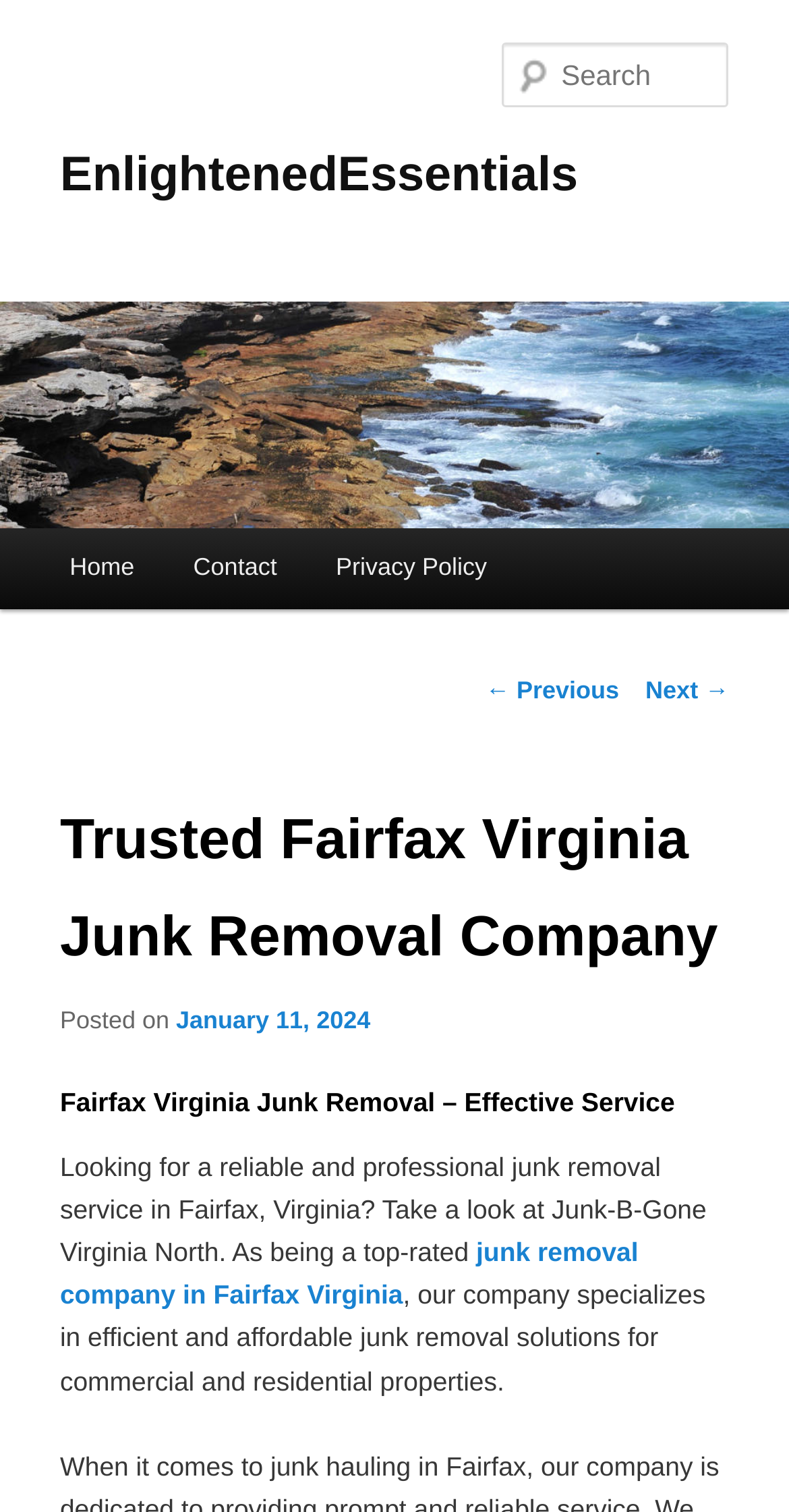Find the bounding box coordinates of the area that needs to be clicked in order to achieve the following instruction: "Search for something". The coordinates should be specified as four float numbers between 0 and 1, i.e., [left, top, right, bottom].

[0.637, 0.028, 0.924, 0.071]